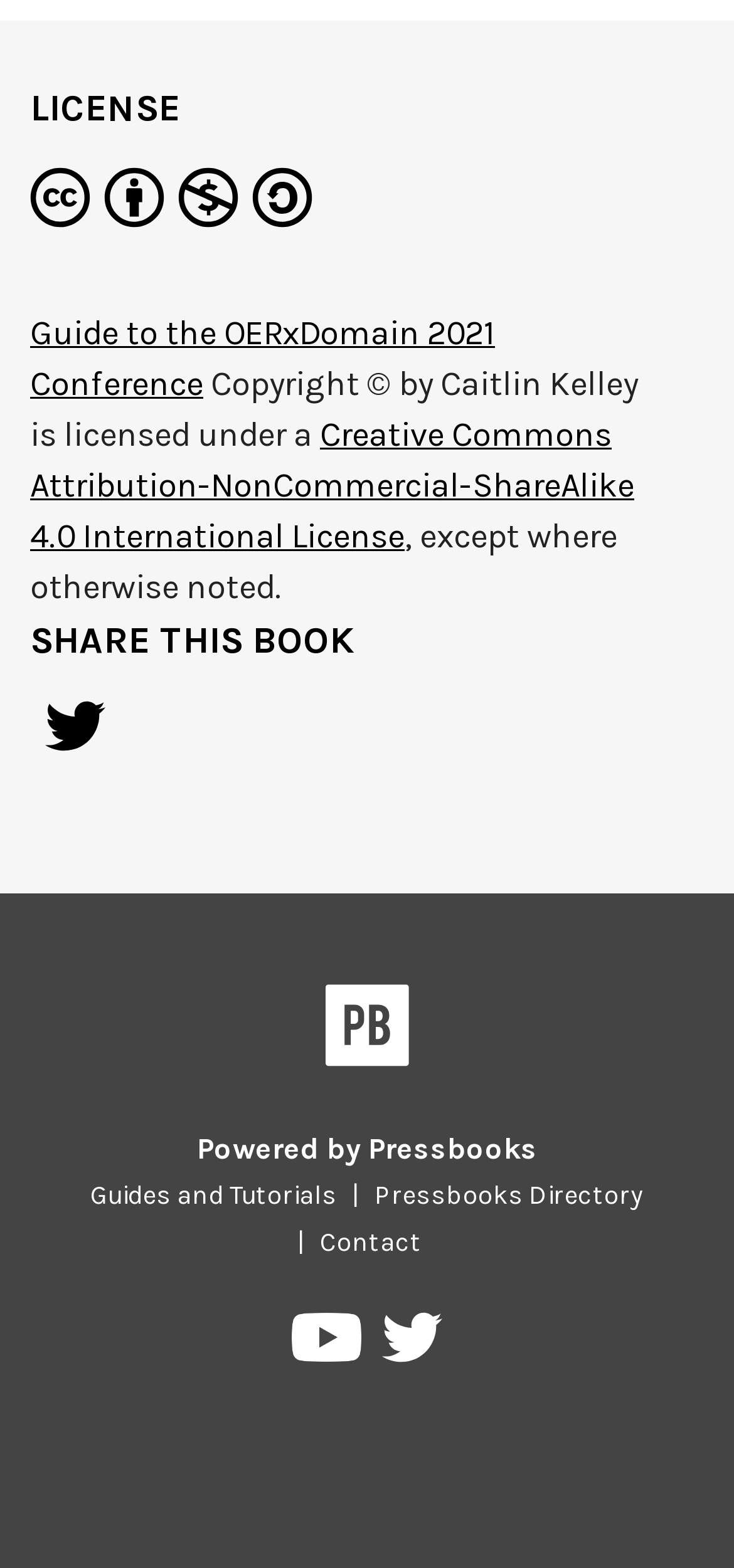Who is the copyright holder of the book?
Offer a detailed and exhaustive answer to the question.

I found the copyright holder's name by looking at the text 'Copyright © by' and the name 'Caitlin Kelley' next to it, which indicates the copyright holder of the book.